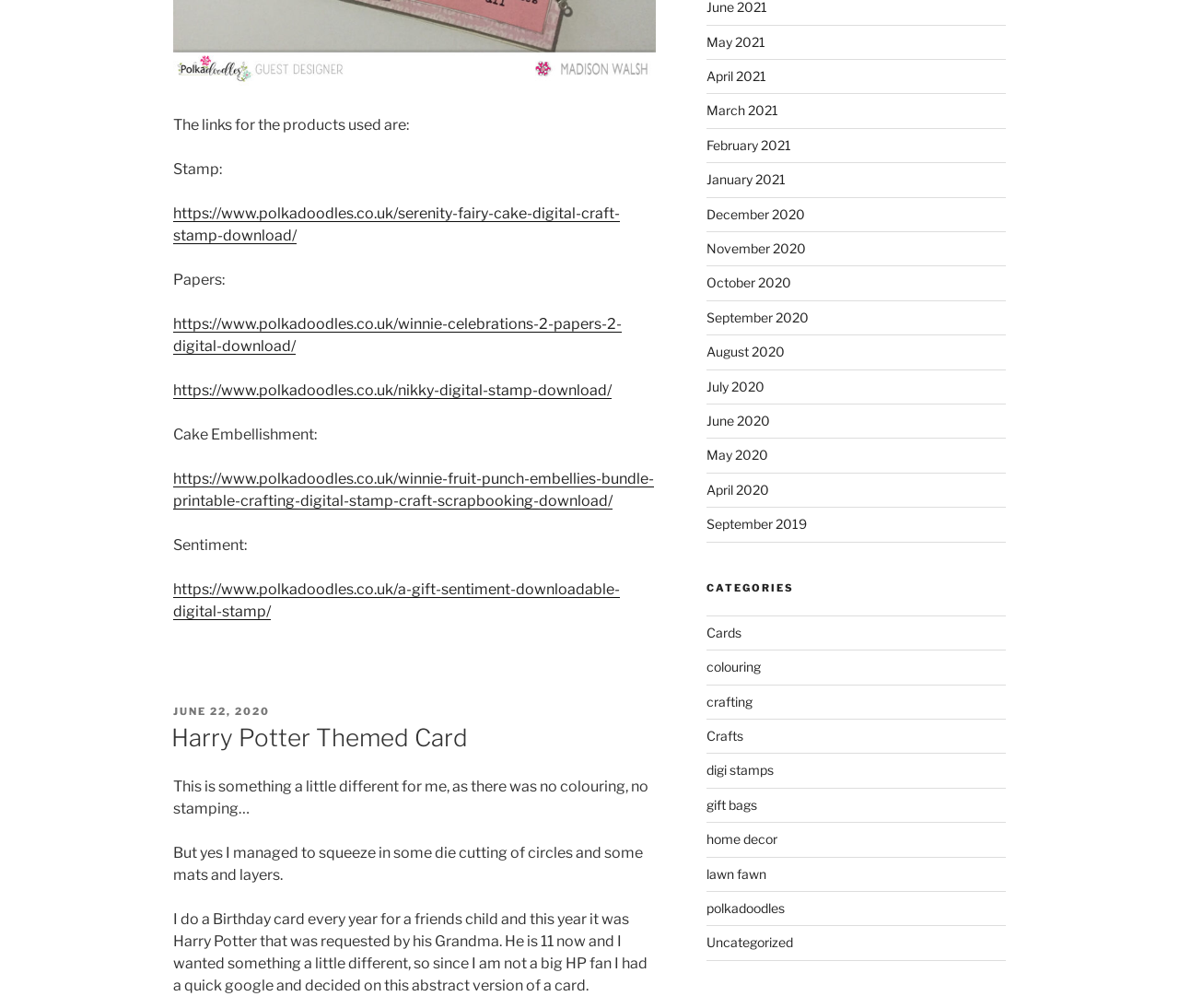What is the name of the website where the digital craft stamps are from?
Give a detailed explanation using the information visible in the image.

The name of the website where the digital craft stamps are from can be determined by looking at the URLs of the links to digital craft stamps, which all start with 'https://www.polkadoodles.co.uk/.'